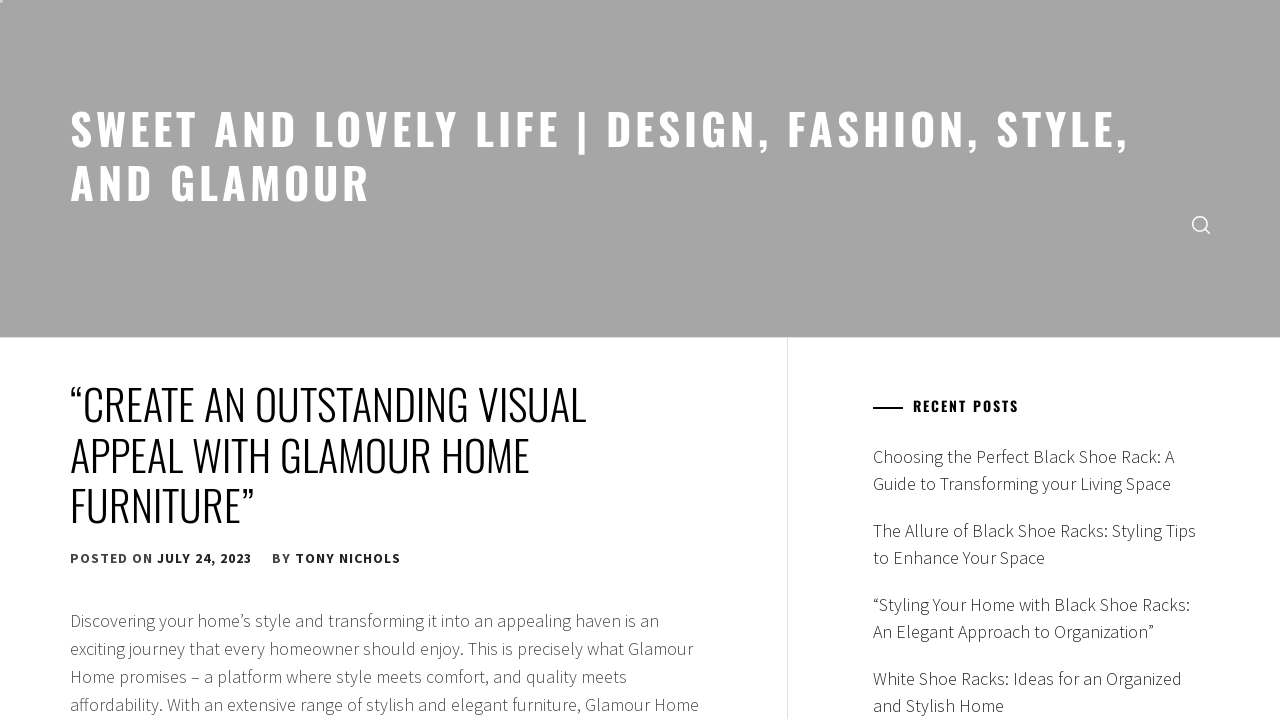How many recent posts are listed?
Answer with a single word or phrase by referring to the visual content.

3